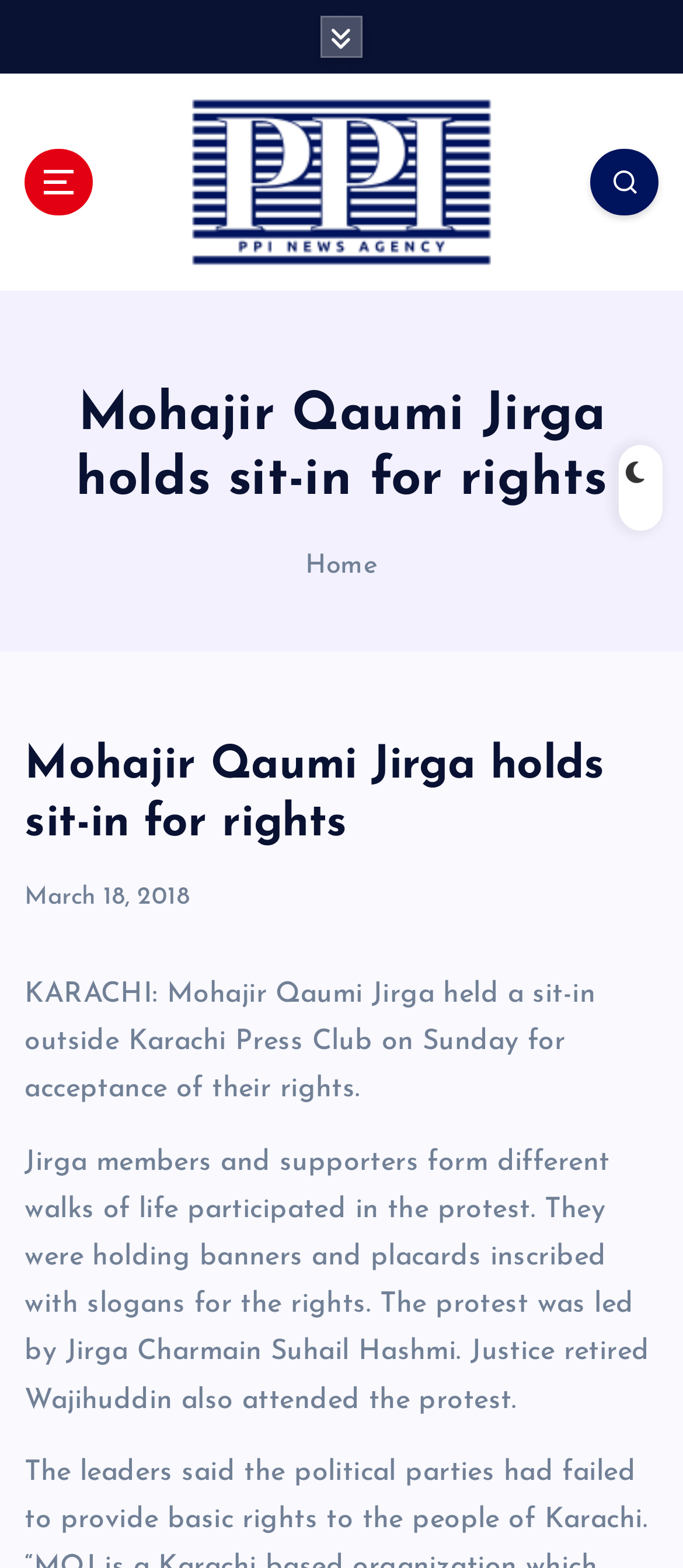Locate the headline of the webpage and generate its content.

﻿Mohajir Qaumi Jirga holds sit-in for rights